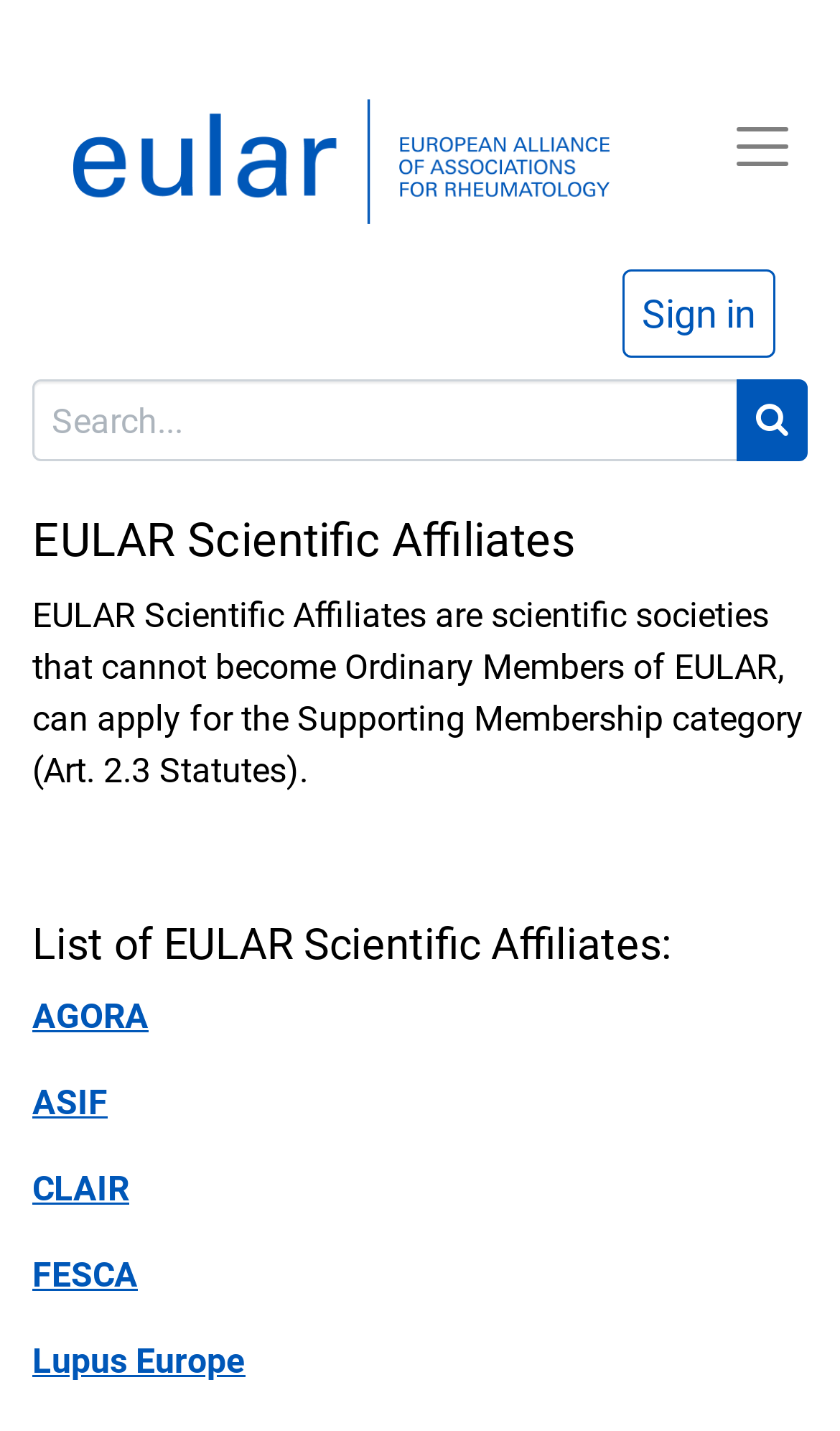Can you find the bounding box coordinates of the area I should click to execute the following instruction: "Search for something"?

[0.038, 0.265, 0.962, 0.322]